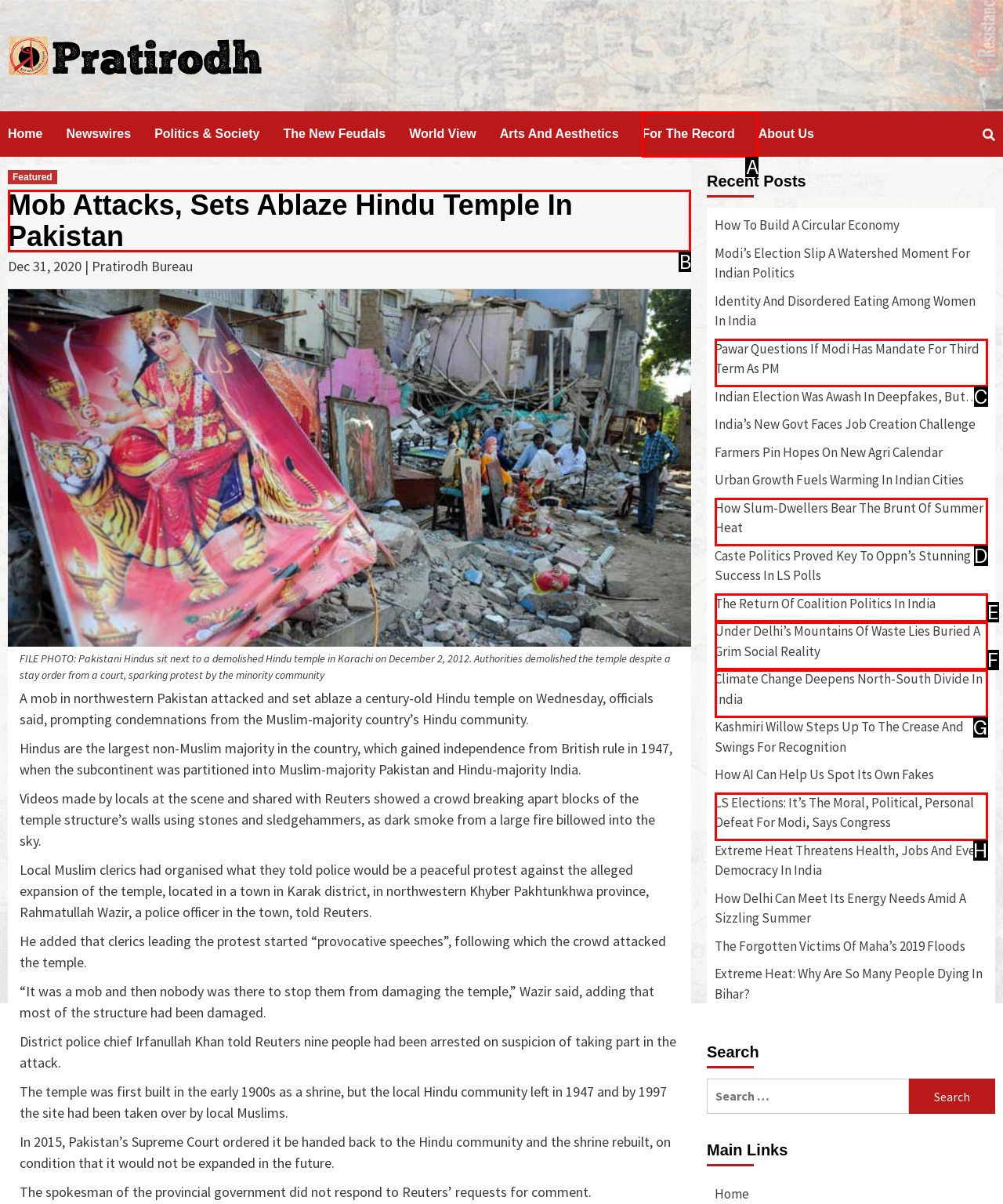Which lettered option should I select to achieve the task: Read the 'Mob Attacks, Sets Ablaze Hindu Temple In Pakistan' news according to the highlighted elements in the screenshot?

B